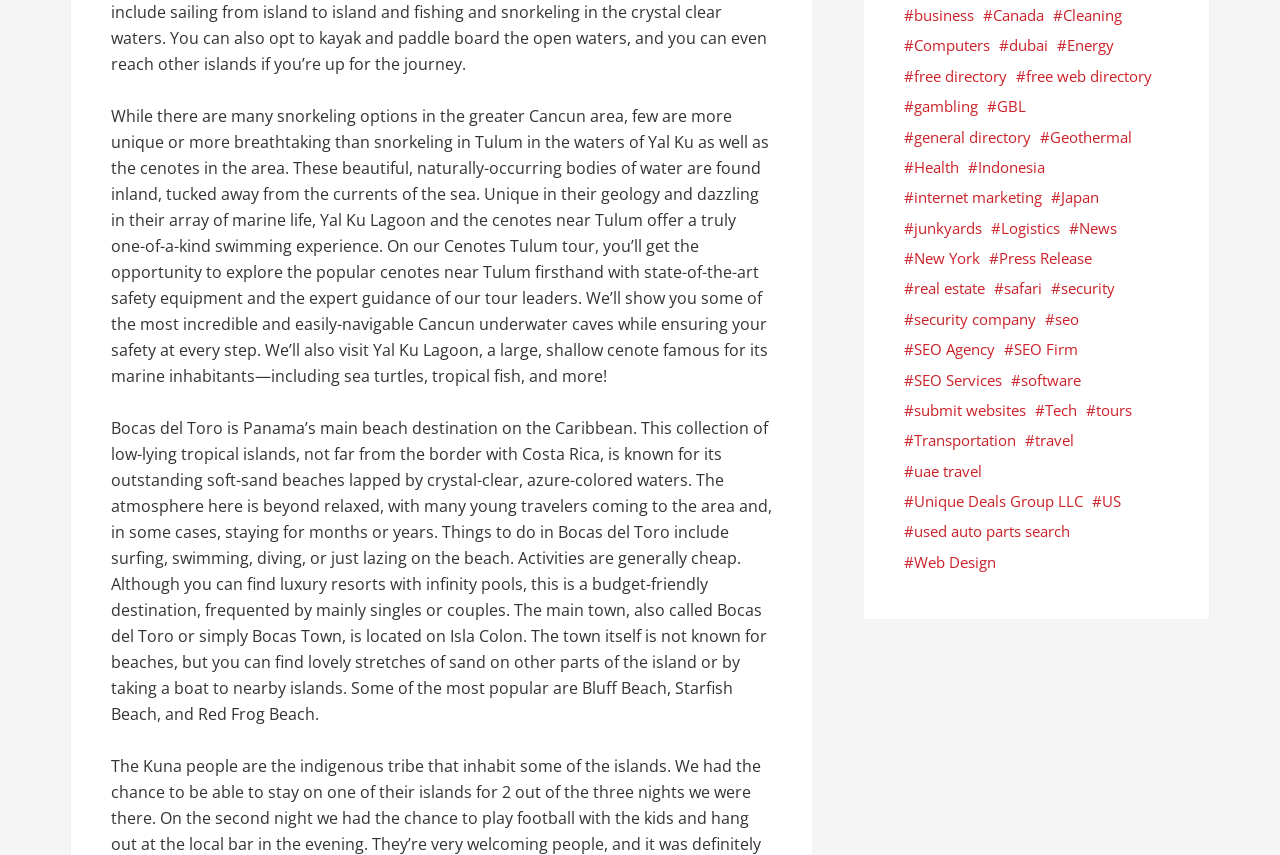Can you look at the image and give a comprehensive answer to the question:
What is unique about snorkeling in Tulum?

According to the webpage, snorkeling in Tulum is unique because of the cenotes, which are naturally-occurring bodies of water found inland, and the array of marine life, including sea turtles and tropical fish.